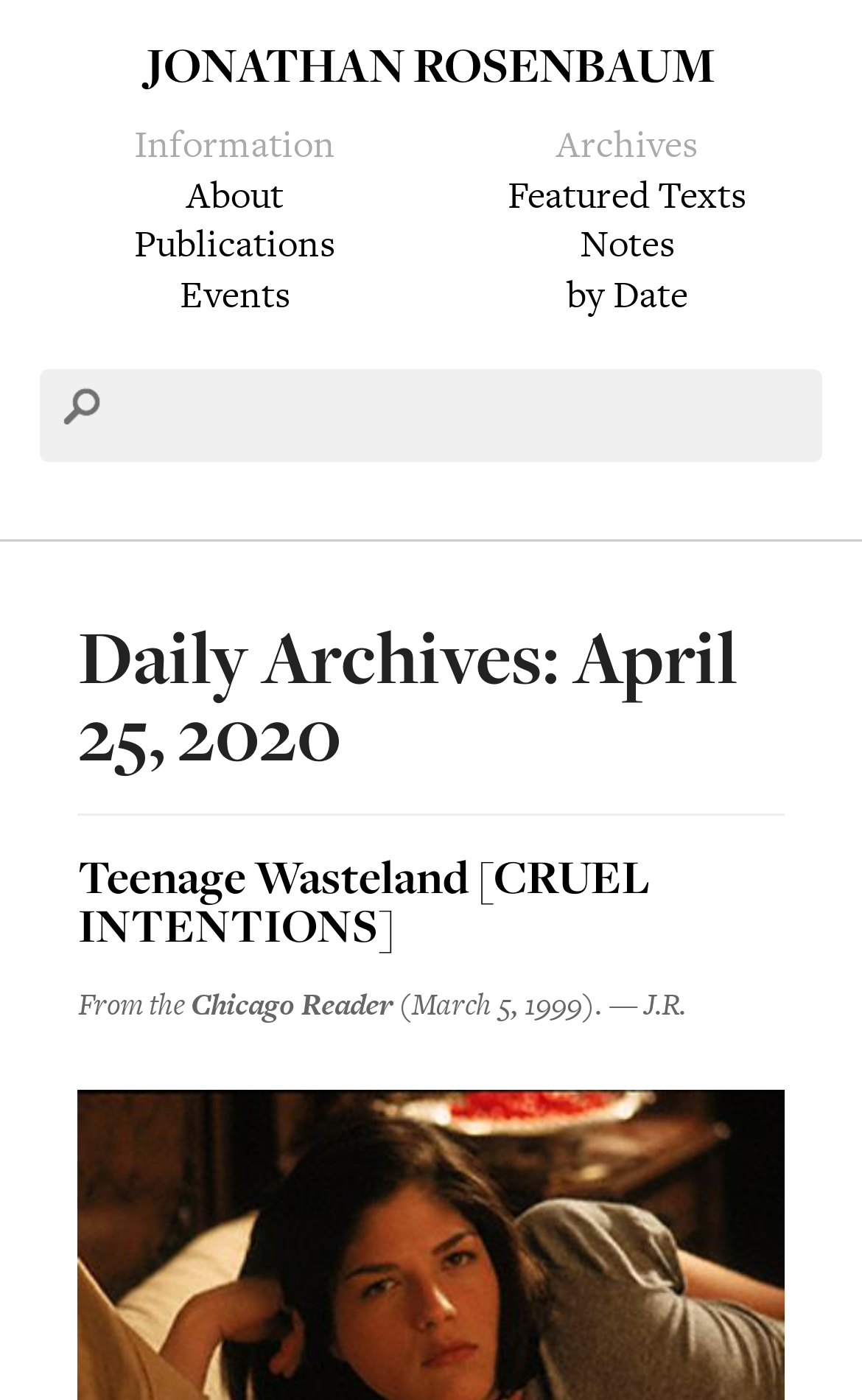Highlight the bounding box coordinates of the element you need to click to perform the following instruction: "read the article Teenage Wasteland [CRUEL INTENTIONS]."

[0.09, 0.604, 0.754, 0.684]